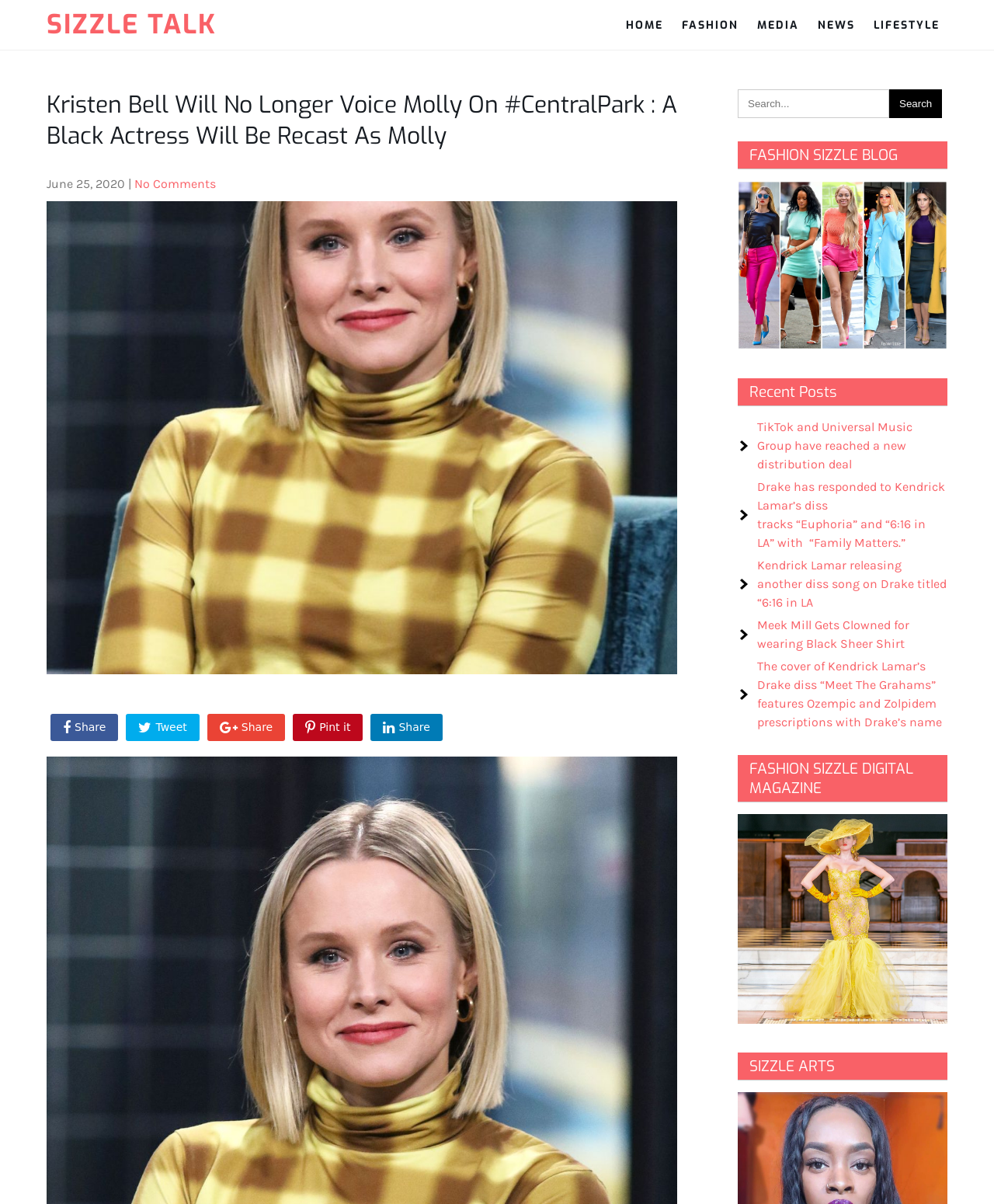Please identify the bounding box coordinates of the clickable area that will fulfill the following instruction: "Search for something". The coordinates should be in the format of four float numbers between 0 and 1, i.e., [left, top, right, bottom].

[0.742, 0.074, 0.895, 0.098]